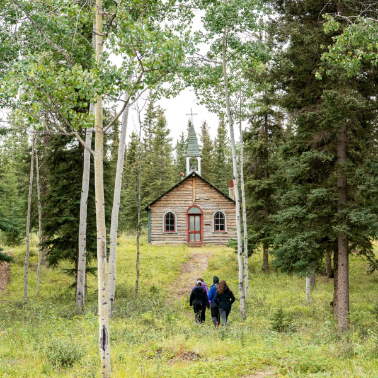What is the significance of the church?
By examining the image, provide a one-word or phrase answer.

Symbol of heritage